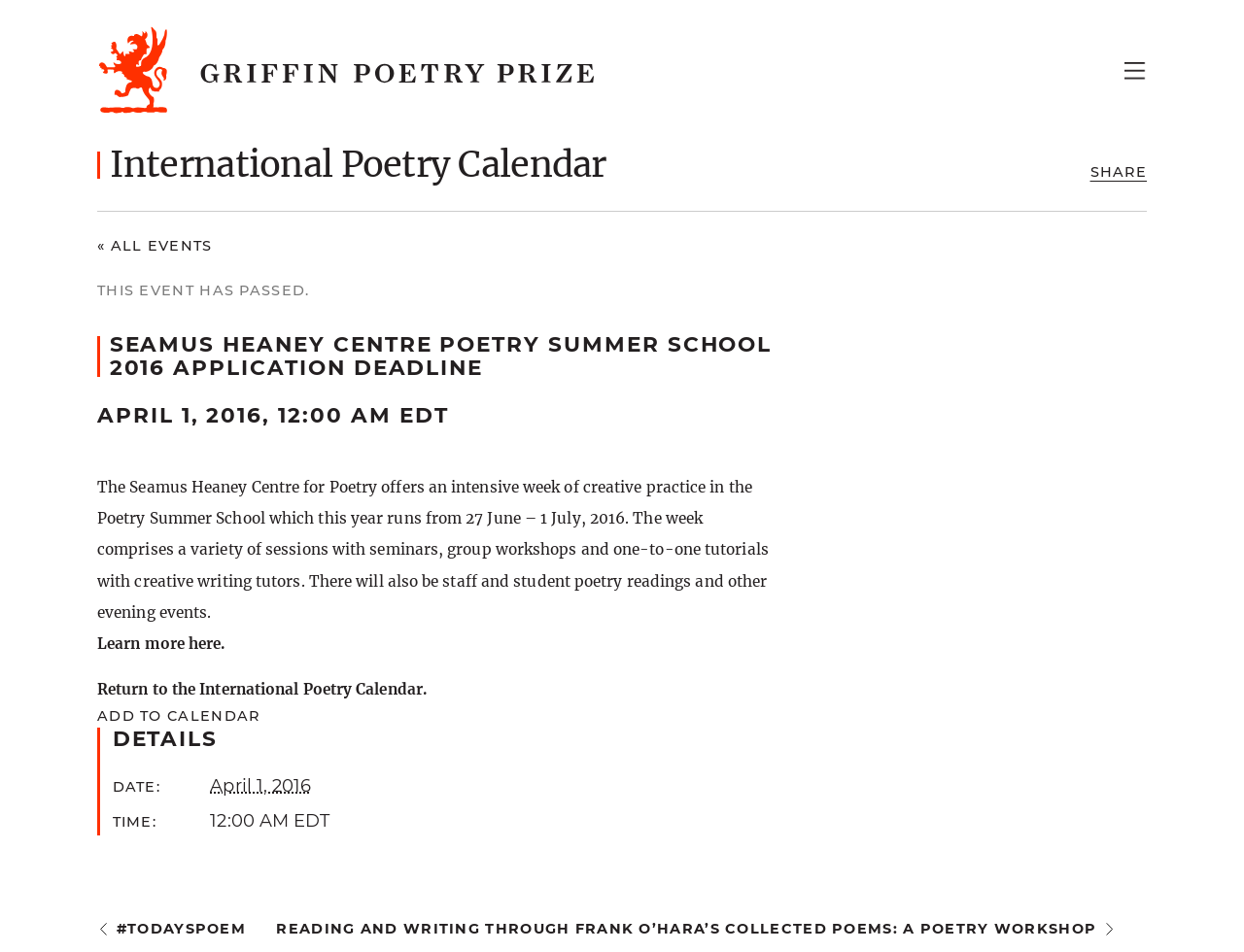Specify the bounding box coordinates for the region that must be clicked to perform the given instruction: "Click the Griffin Poetry Prize logo".

[0.078, 0.027, 0.486, 0.119]